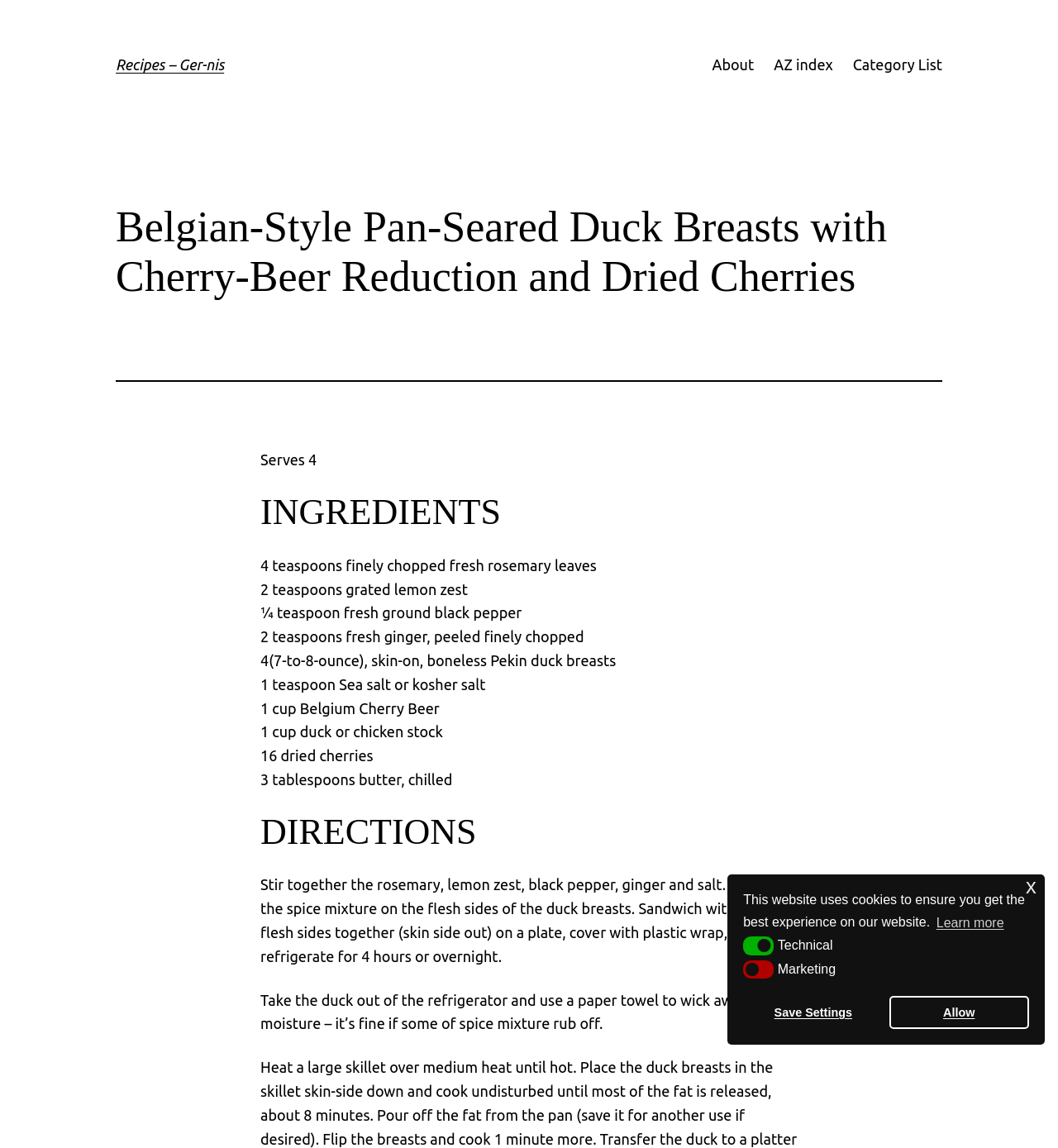Explain the webpage in detail.

This webpage is a recipe page for "Belgian-Style Pan-Seared Duck Breasts with Cherry-Beer Reduction and Dried Cherries" on the Ger-nis website. At the top, there is a heading with the title of the recipe, followed by a horizontal separator. Below the separator, there is a section with the serving size, "Serves 4", and a list of ingredients, including rosemary leaves, lemon zest, black pepper, and duck breasts, among others.

To the right of the ingredients list, there are three links: "About", "AZ index", and "Category List". Above these links, there is a heading with the website's title, "Recipes – Ger-nis", which is also a link.

Further down the page, there is a section with directions for preparing the dish, including steps such as sprinkling a spice mixture on the duck breasts and refrigerating them for 4 hours or overnight.

At the bottom of the page, there is a dialog box for cookie consent, which includes a message about the website using cookies to ensure the best experience. The dialog box has buttons to "Learn more" about cookies, "Save Settings", and "Allow" or decline cookies. There is also a button to close the dialog box.